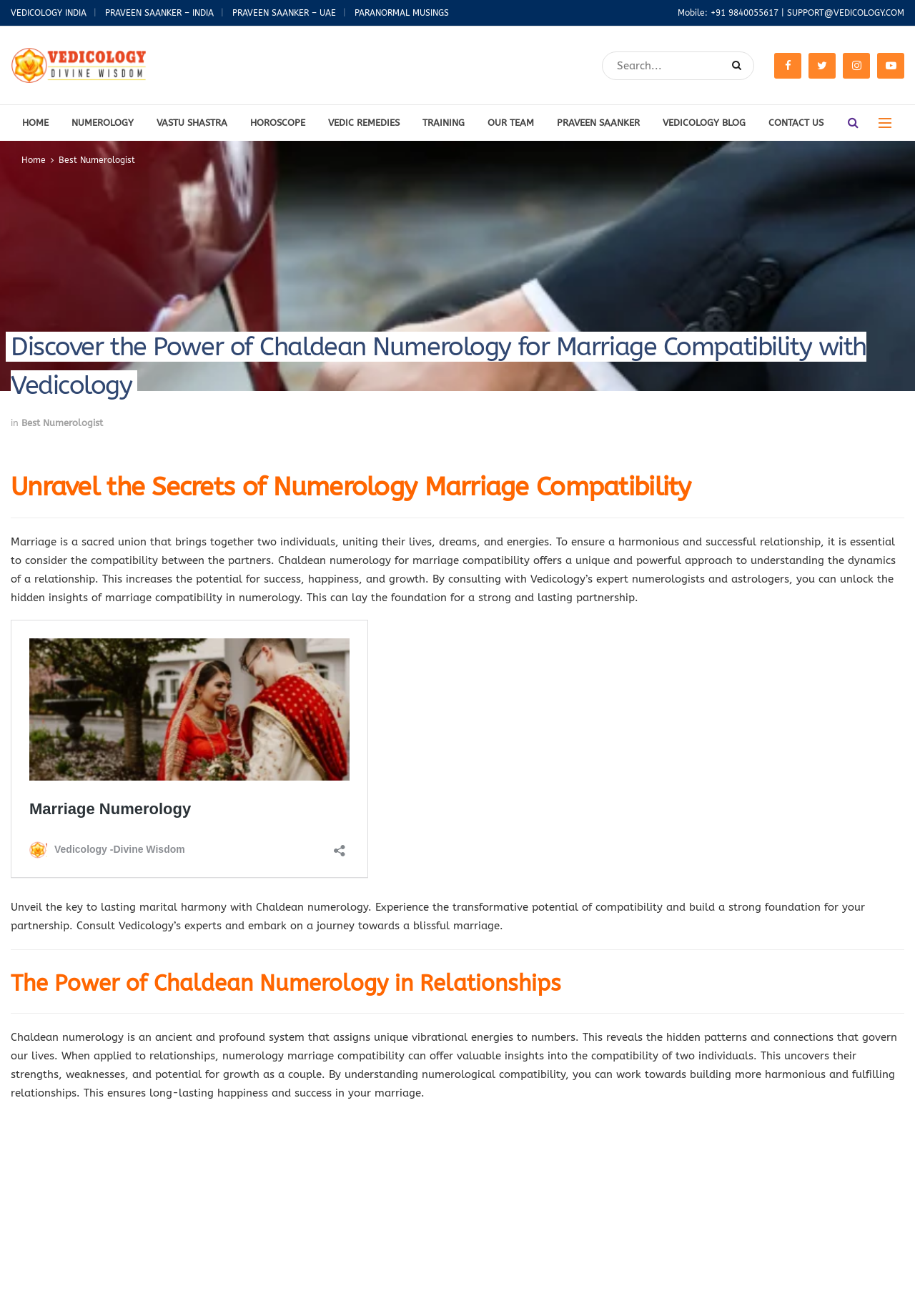Locate the bounding box coordinates of the clickable region to complete the following instruction: "Click on 'Let’s have a trip out' article."

None